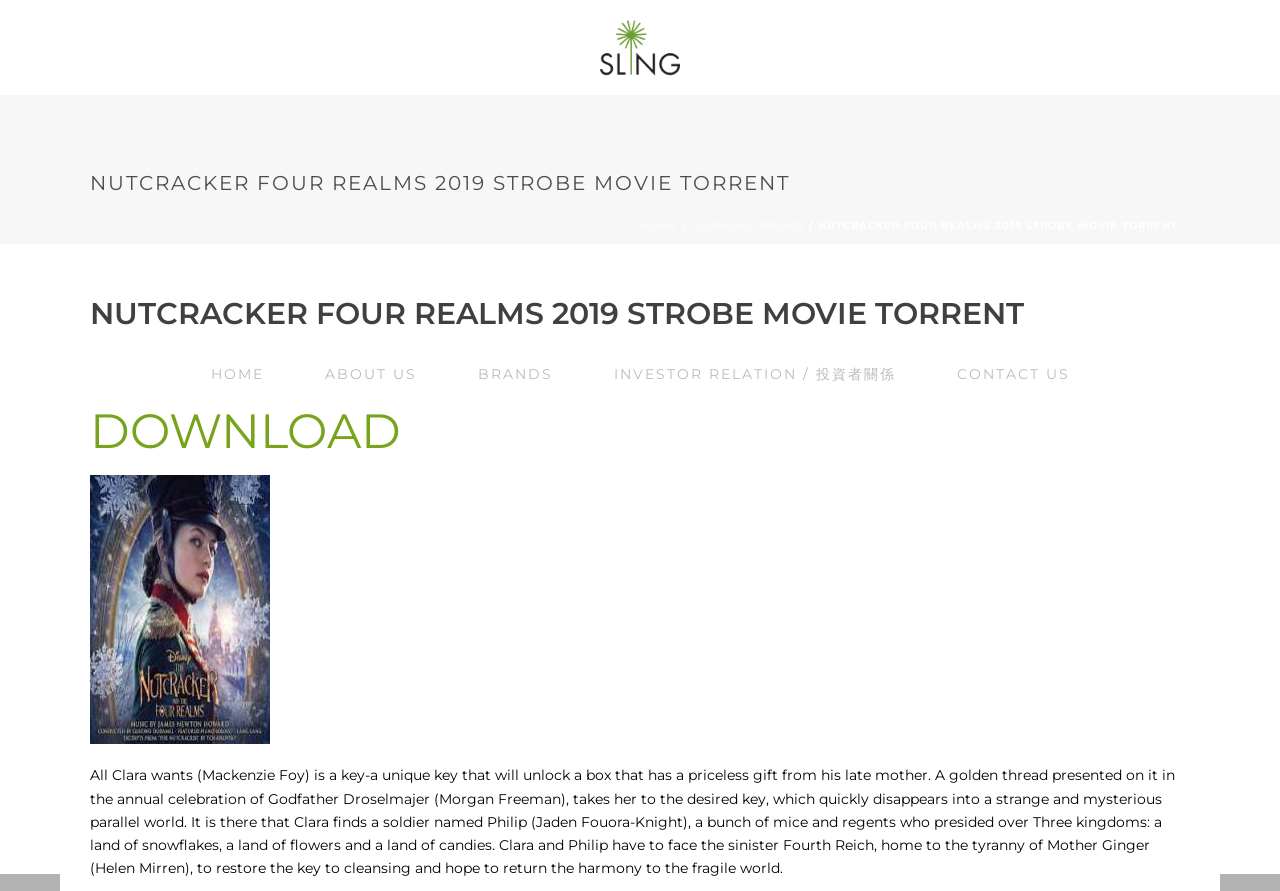Predict the bounding box coordinates of the area that should be clicked to accomplish the following instruction: "Click the HOME link". The bounding box coordinates should consist of four float numbers between 0 and 1, i.e., [left, top, right, bottom].

[0.141, 0.0, 0.23, 0.057]